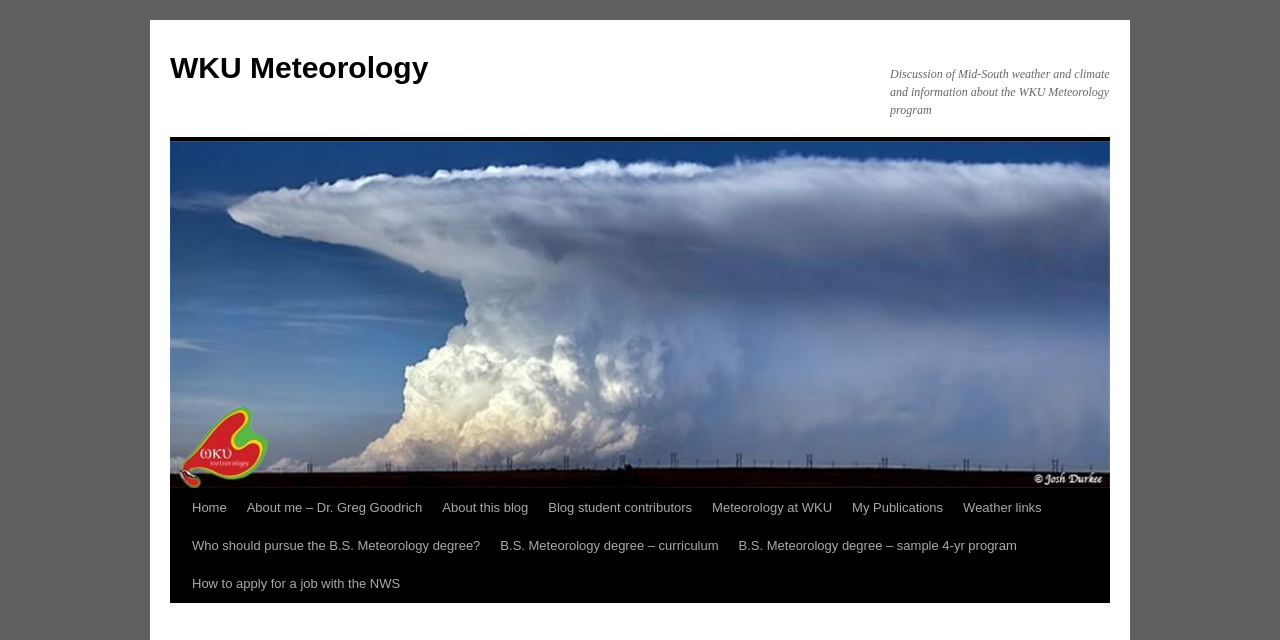Could you determine the bounding box coordinates of the clickable element to complete the instruction: "visit WKU Meteorology homepage"? Provide the coordinates as four float numbers between 0 and 1, i.e., [left, top, right, bottom].

[0.133, 0.08, 0.335, 0.131]